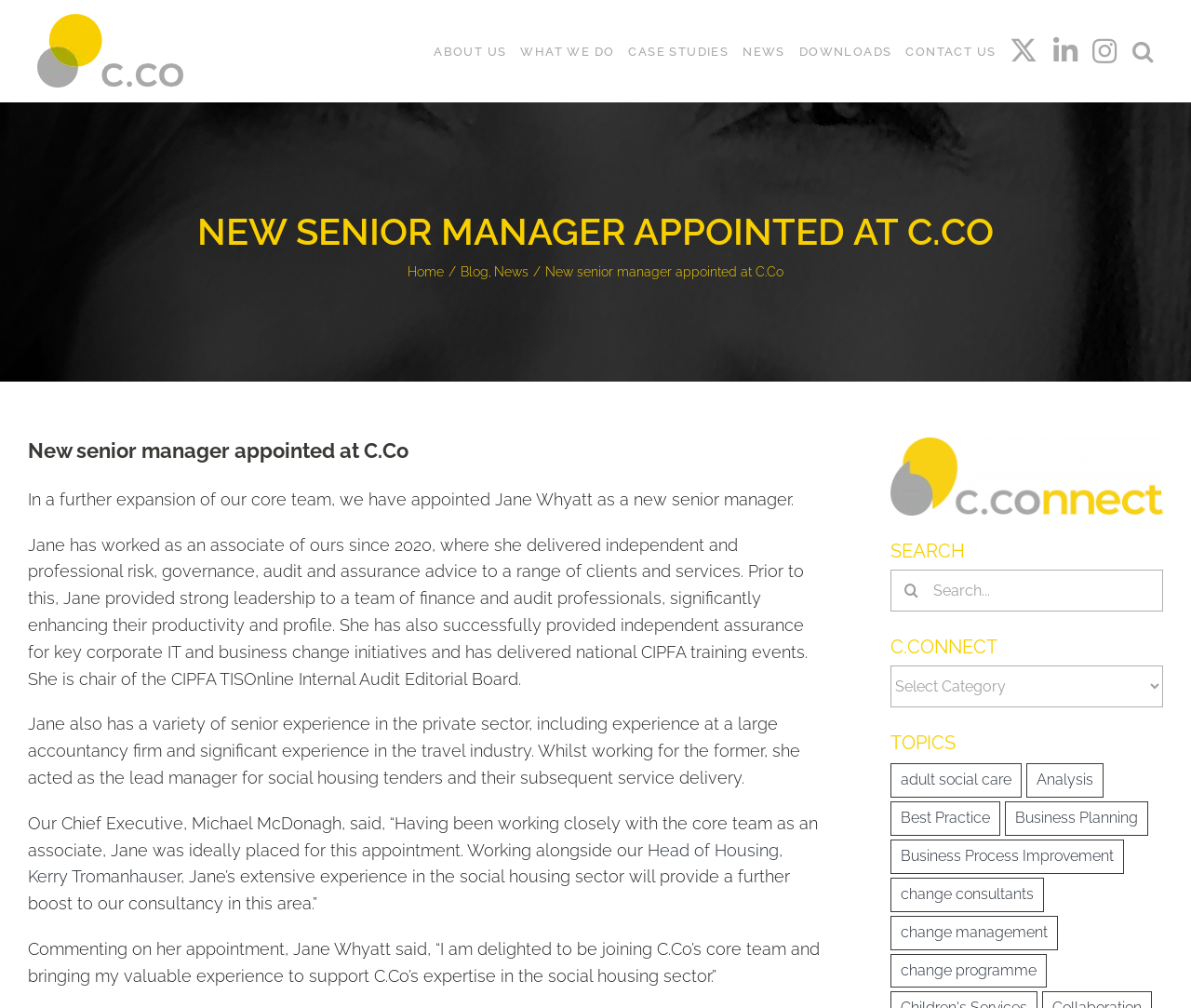Using a single word or phrase, answer the following question: 
How many links are in the main menu?

7